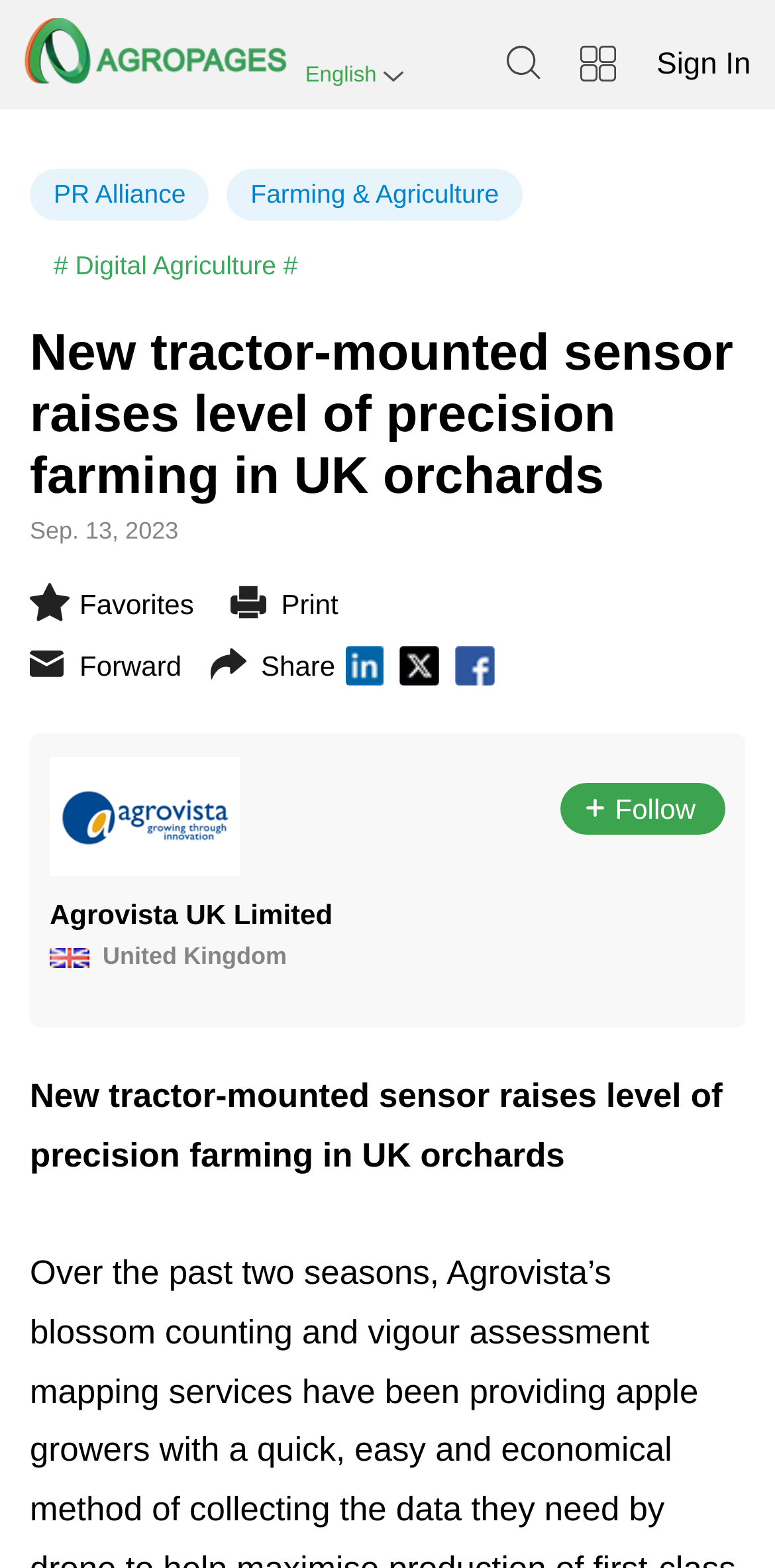Using the provided description: "# Digital Agriculture #", find the bounding box coordinates of the corresponding UI element. The output should be four float numbers between 0 and 1, in the format [left, top, right, bottom].

[0.038, 0.153, 0.415, 0.186]